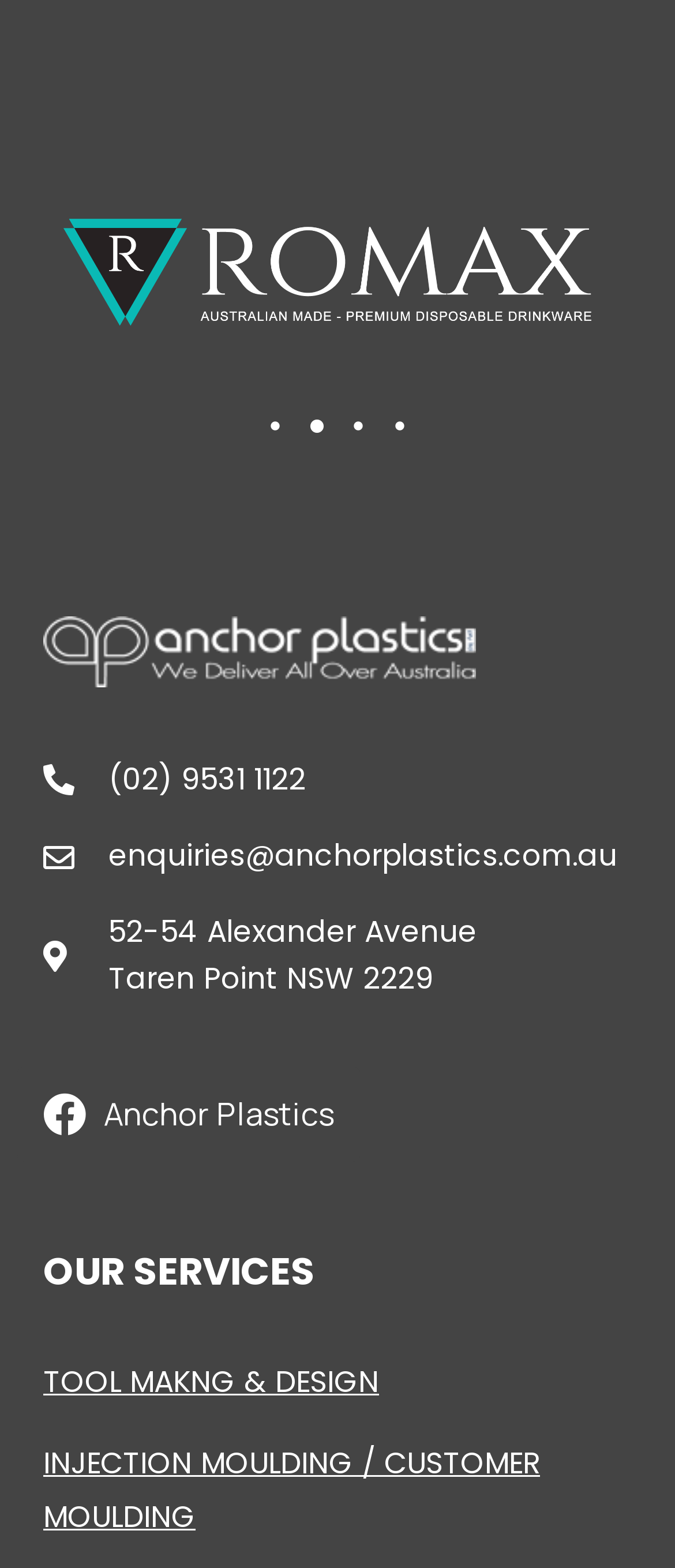Please find the bounding box for the UI element described by: "TOOL MAKNG & DESIGN".

[0.064, 0.867, 0.562, 0.894]